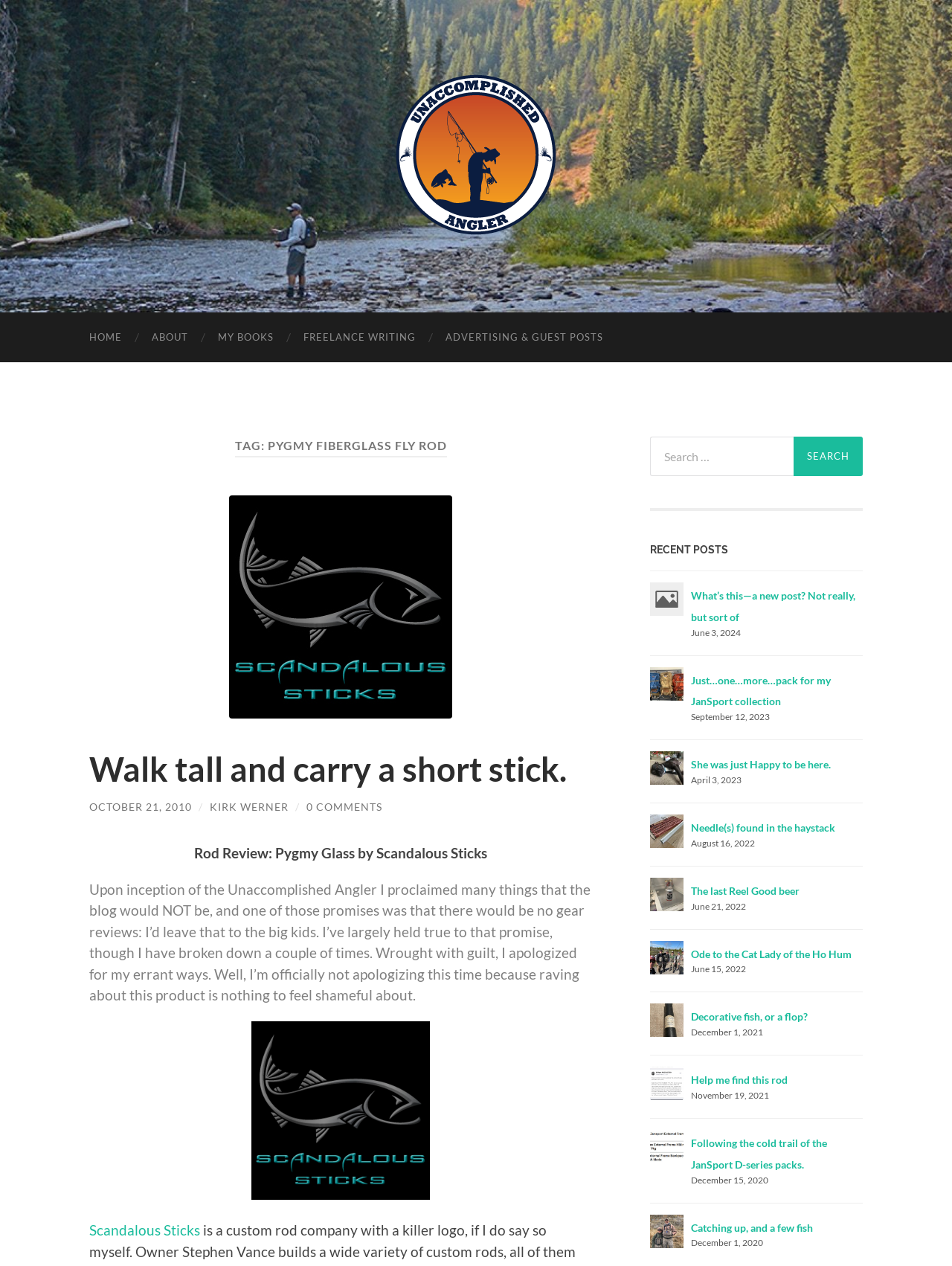Identify the bounding box for the described UI element: "The last Reel Good beer".

[0.726, 0.698, 0.84, 0.708]